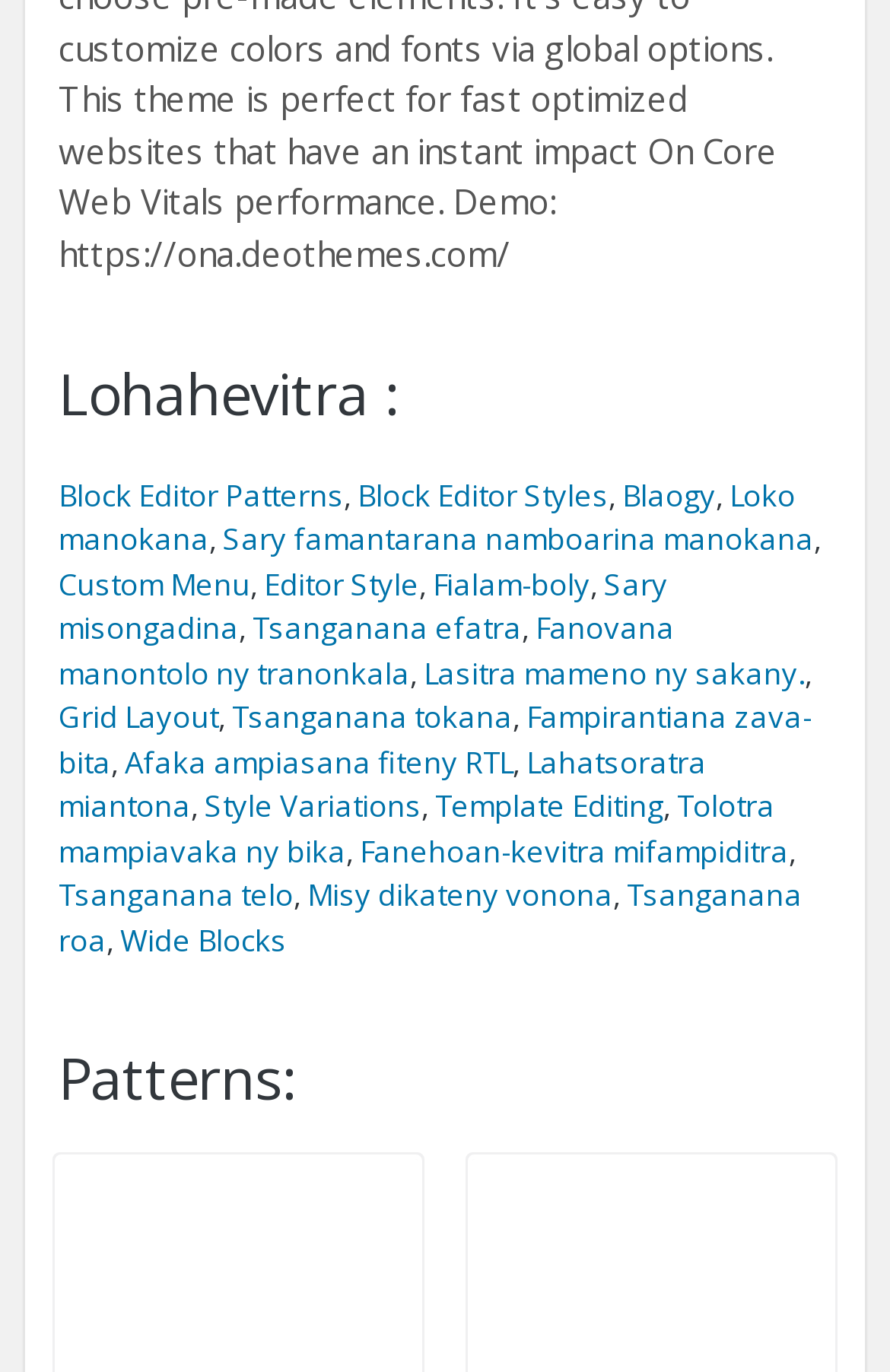Identify the bounding box coordinates for the region to click in order to carry out this instruction: "Check out Grid Layout". Provide the coordinates using four float numbers between 0 and 1, formatted as [left, top, right, bottom].

[0.066, 0.508, 0.245, 0.538]